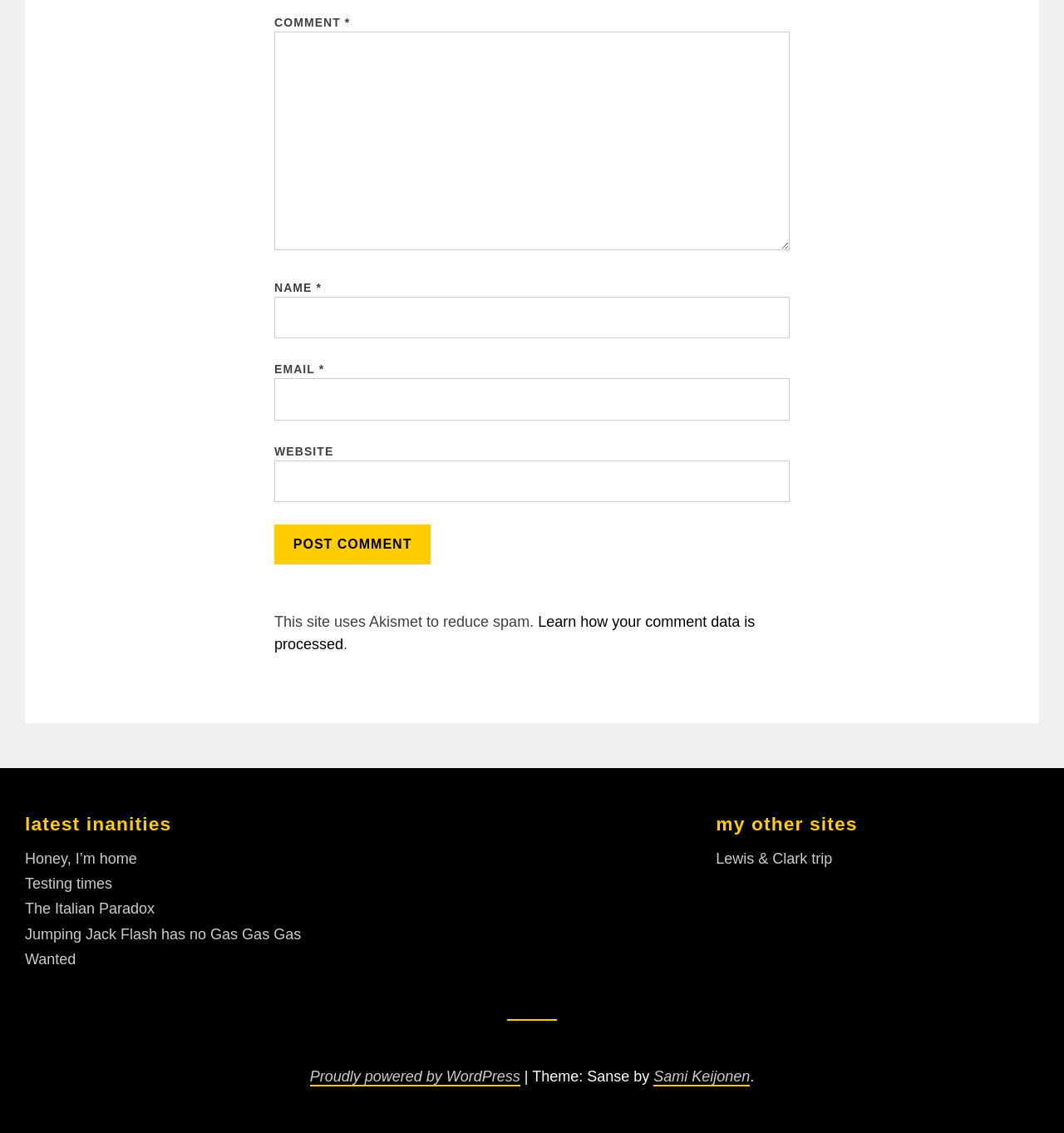Based on the element description Wanted, identify the bounding box of the UI element in the given webpage screenshot. The coordinates should be in the format (top-left x, top-left y, bottom-right x, bottom-right y) and must be between 0 and 1.

[0.023, 0.84, 0.071, 0.854]